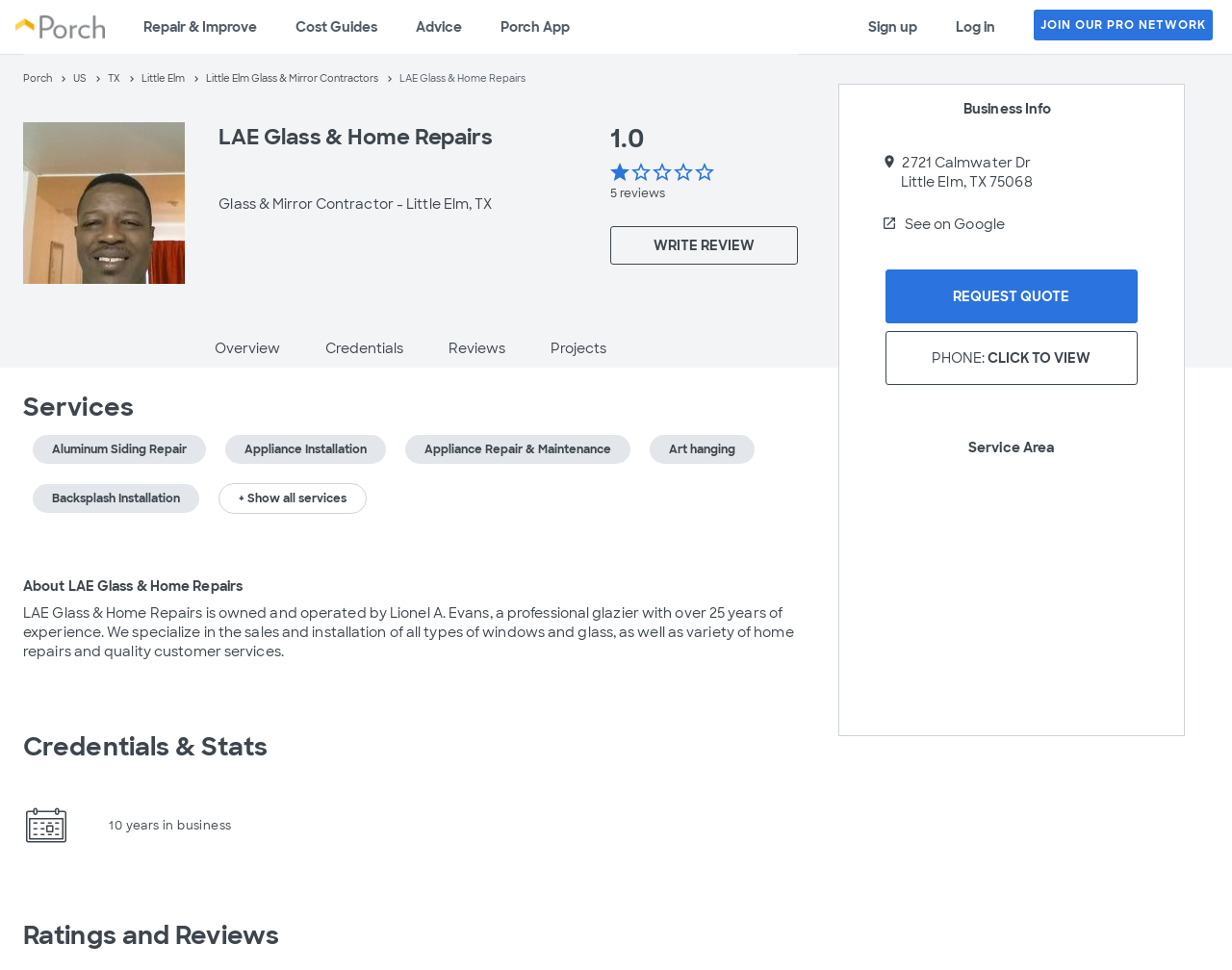How many years has LAE Glass & Home Repairs been in business?
Using the visual information, respond with a single word or phrase.

10 years